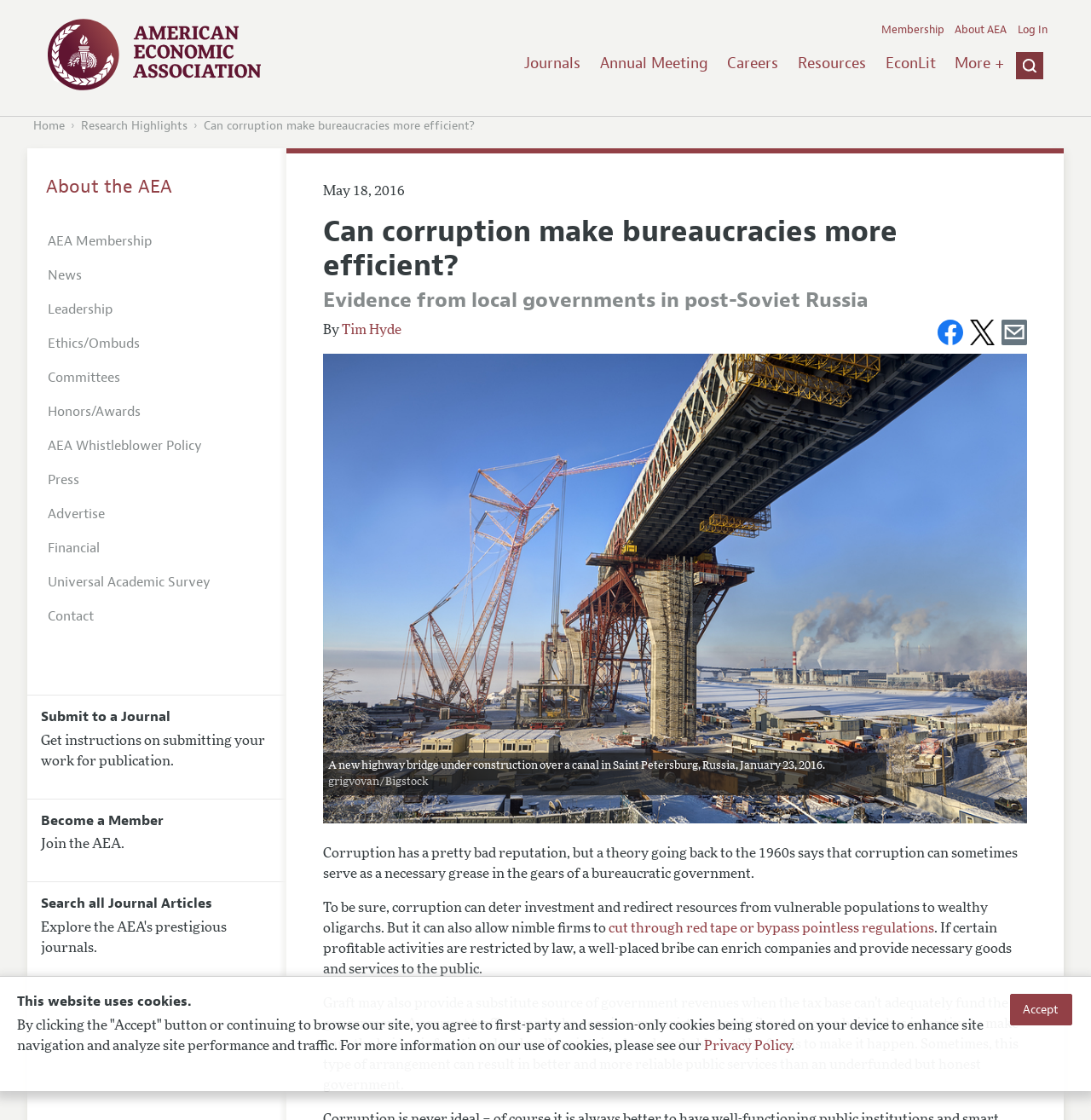Provide the bounding box coordinates for the area that should be clicked to complete the instruction: "Submit to a Journal".

[0.038, 0.632, 0.156, 0.647]